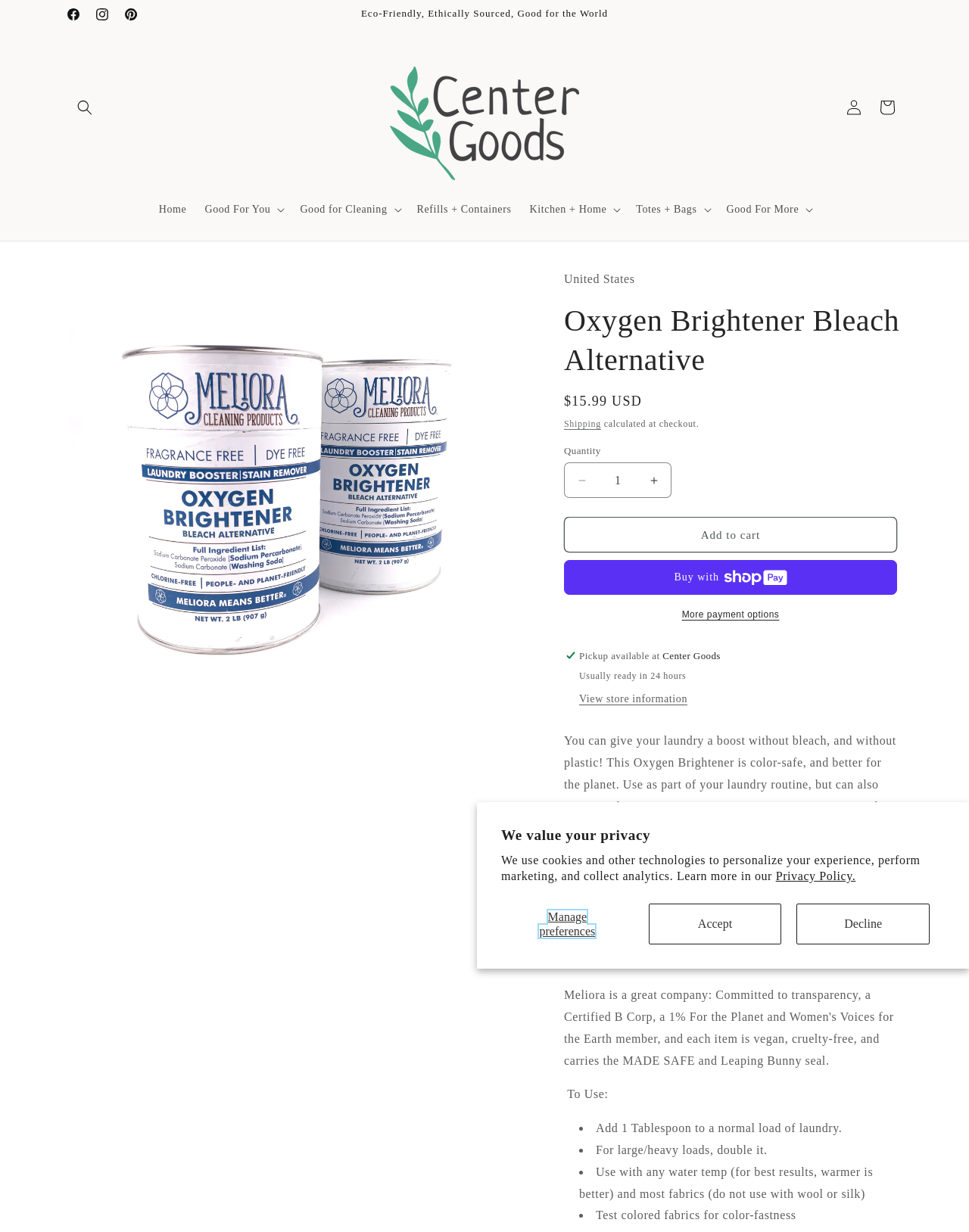Pinpoint the bounding box coordinates of the clickable element needed to complete the instruction: "Search for products". The coordinates should be provided as four float numbers between 0 and 1: [left, top, right, bottom].

[0.07, 0.073, 0.105, 0.1]